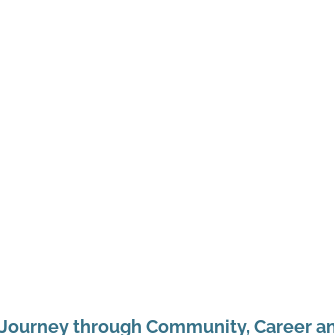Thoroughly describe everything you see in the image.

This image features an illustration associated with the event titled "A Journey through Community, Career and Compassion with Mike Hansen." The motif likely represents themes of personal growth and professional development, reflecting the essence of the event. Below the image, the title is prominently displayed in a sophisticated font, emphasizing the focus on community connection and transformative career experiences. The muted color palette enhances the visual appeal, inviting viewers to engage with the content and learn more about the insights shared by Mike Hansen during this upcoming event, scheduled for May 6, 2024.